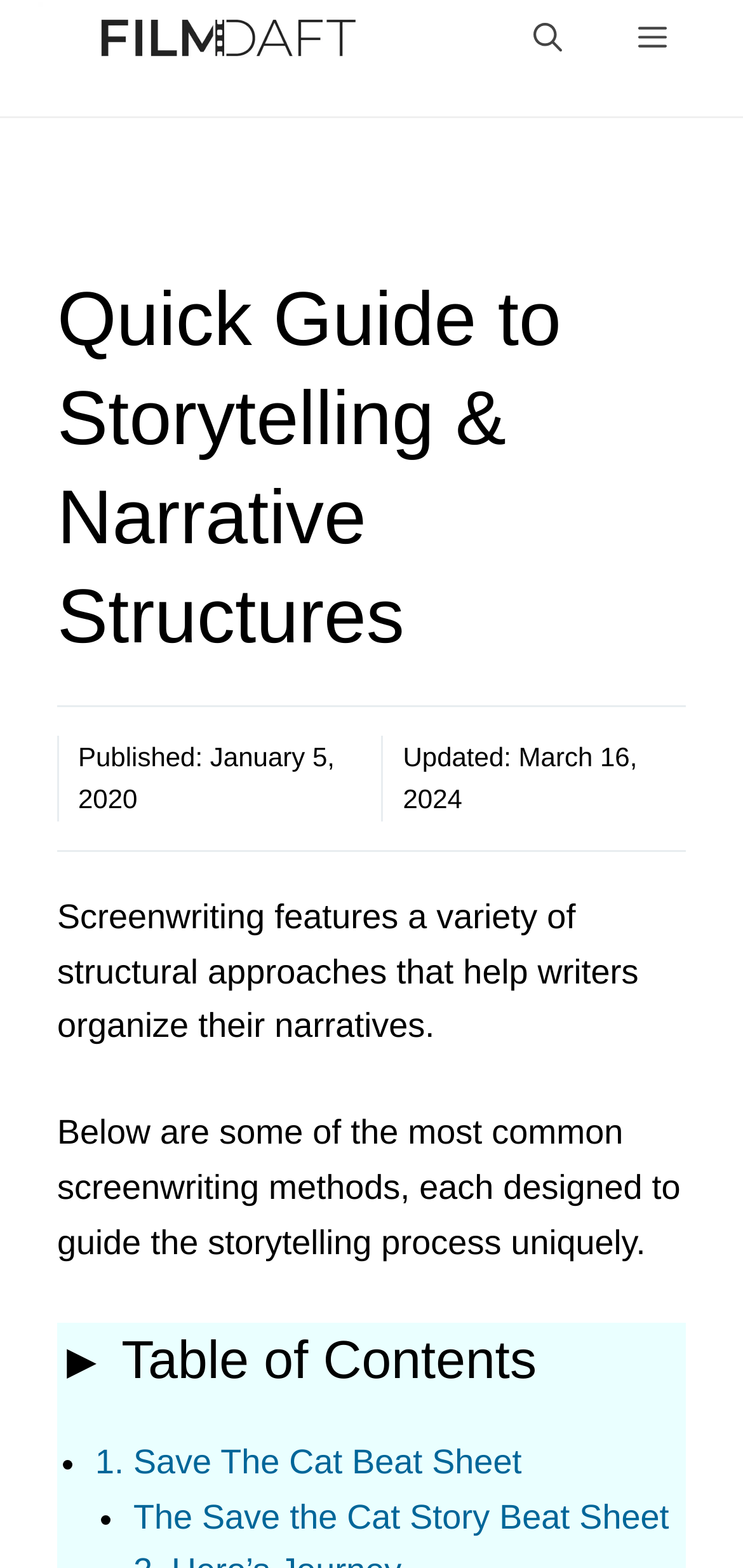Answer in one word or a short phrase: 
What is the topic of the article?

Screenwriting narrative structures